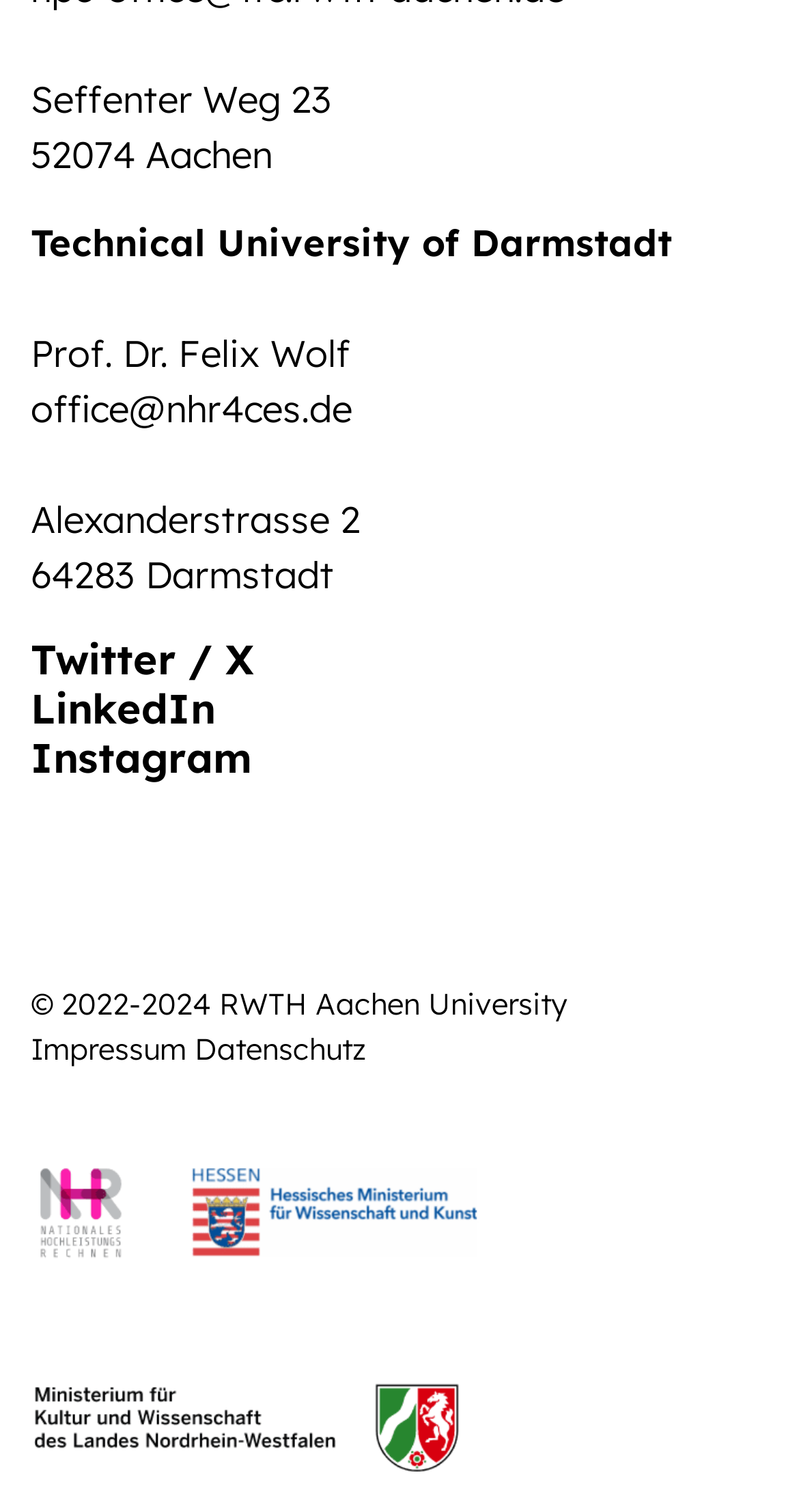Respond with a single word or phrase to the following question: What is the name of the professor mentioned on the webpage?

Prof. Dr. Felix Wolf